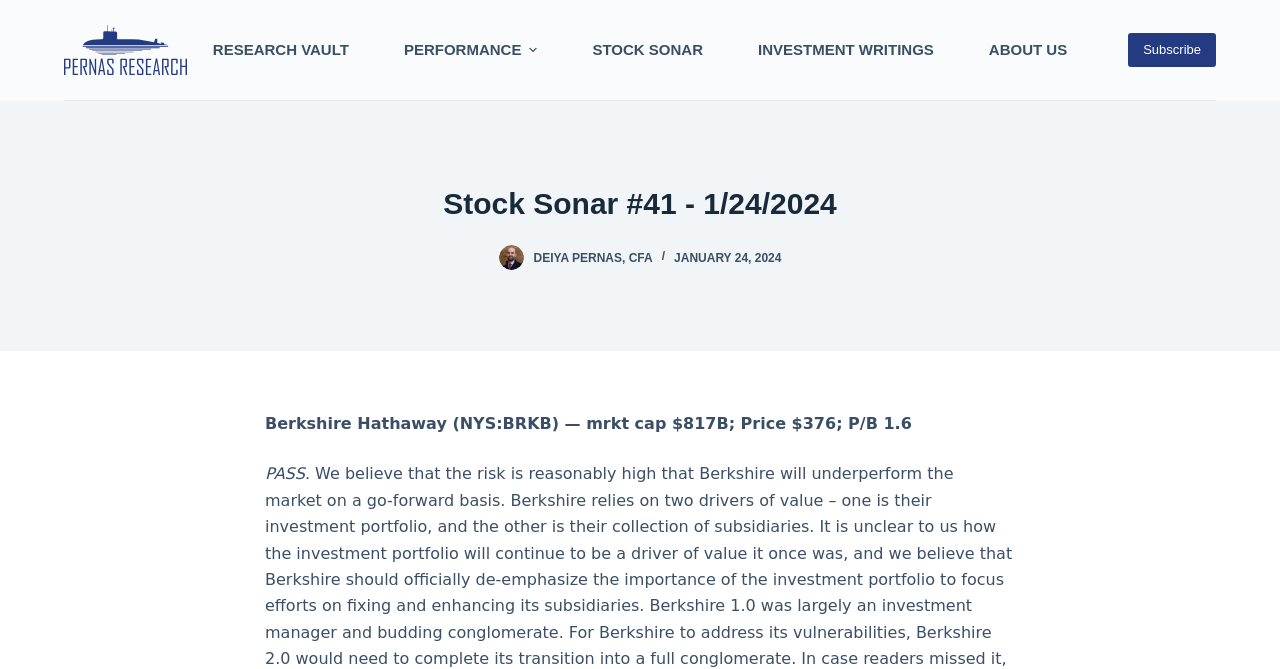What is the market capitalization of Berkshire Hathaway?
Could you give a comprehensive explanation in response to this question?

I found the answer by looking at the text 'Berkshire Hathaway (NYS:BRKB) — mrkt cap $817B; Price $376; P/B 1.6' which is located in the main content area of the webpage.